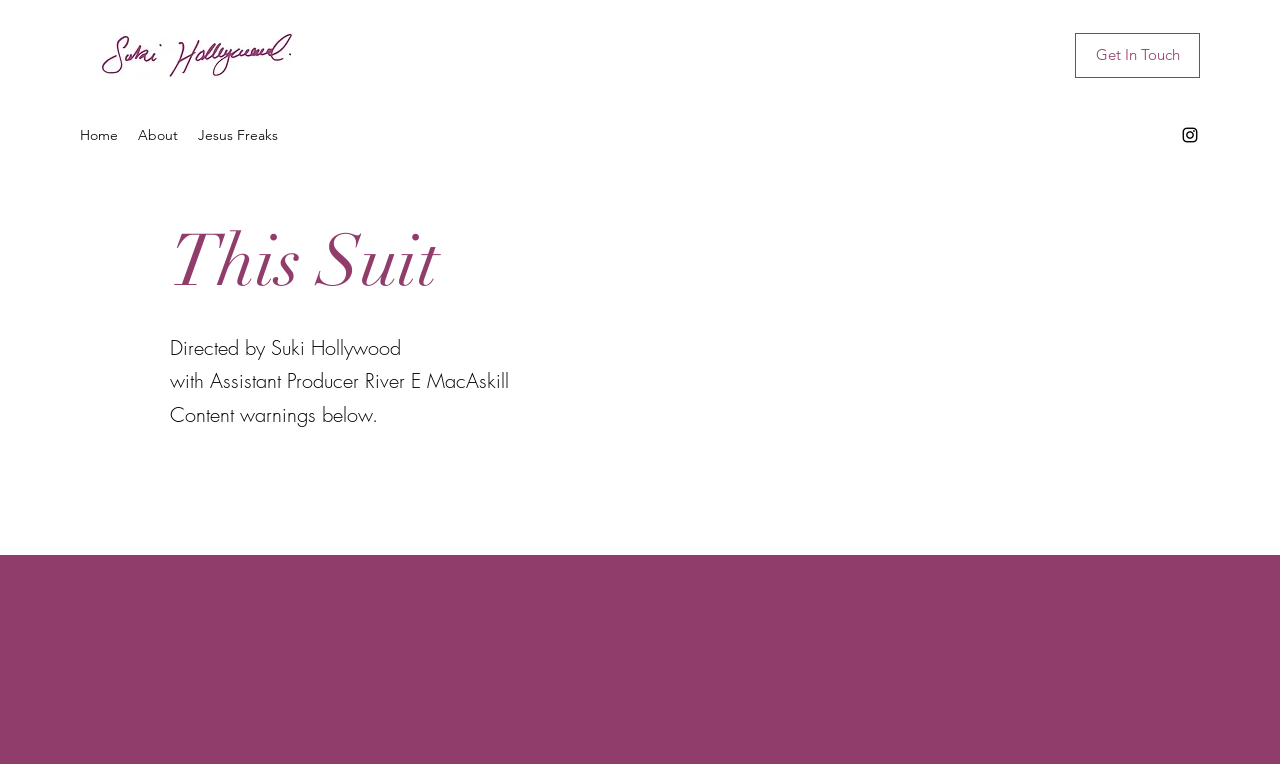With reference to the image, please provide a detailed answer to the following question: What is the name of the director?

The webpage contains a static text 'Directed by Suki Hollywood', which indicates that Suki Hollywood is the director.